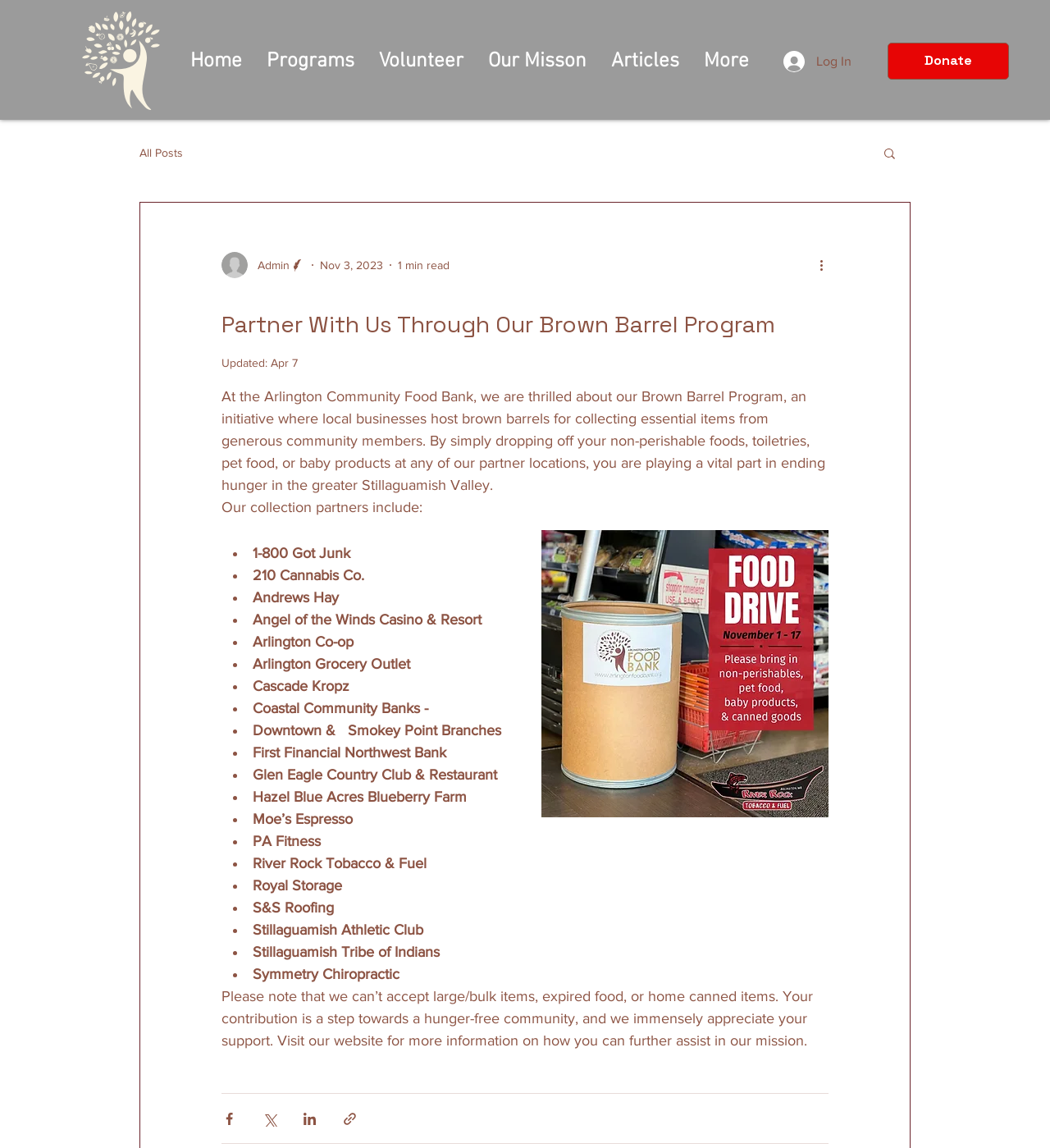Please locate the bounding box coordinates of the element that should be clicked to complete the given instruction: "Click the 'Donate' link".

[0.845, 0.037, 0.961, 0.069]